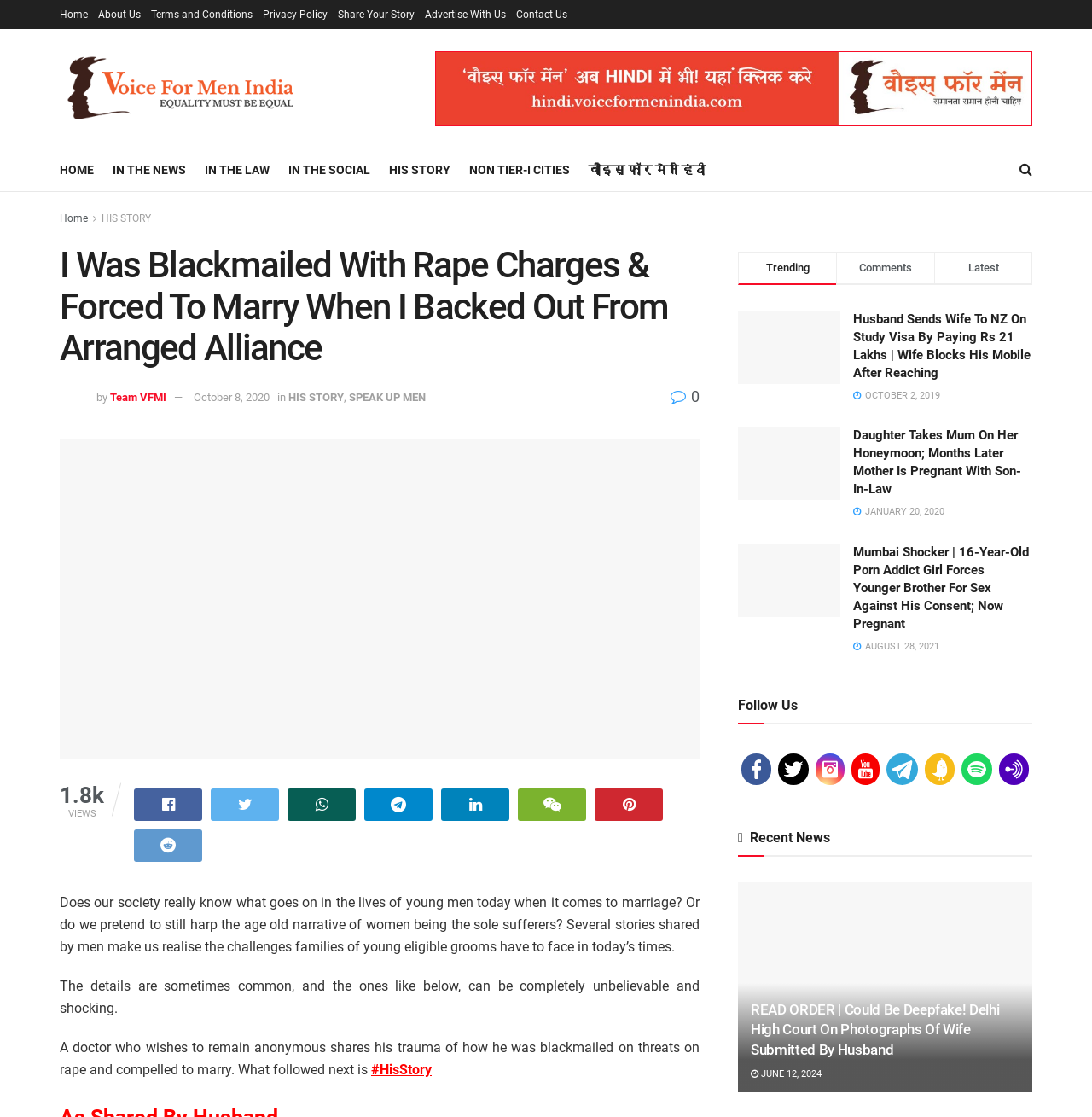What is the name of the website?
Use the information from the screenshot to give a comprehensive response to the question.

The name of the website can be determined by looking at the link 'Voice For Men' with bounding box coordinates [0.055, 0.046, 0.273, 0.112] and the image 'Voice For Men' with the same coordinates, which suggests that it is the title of the website.